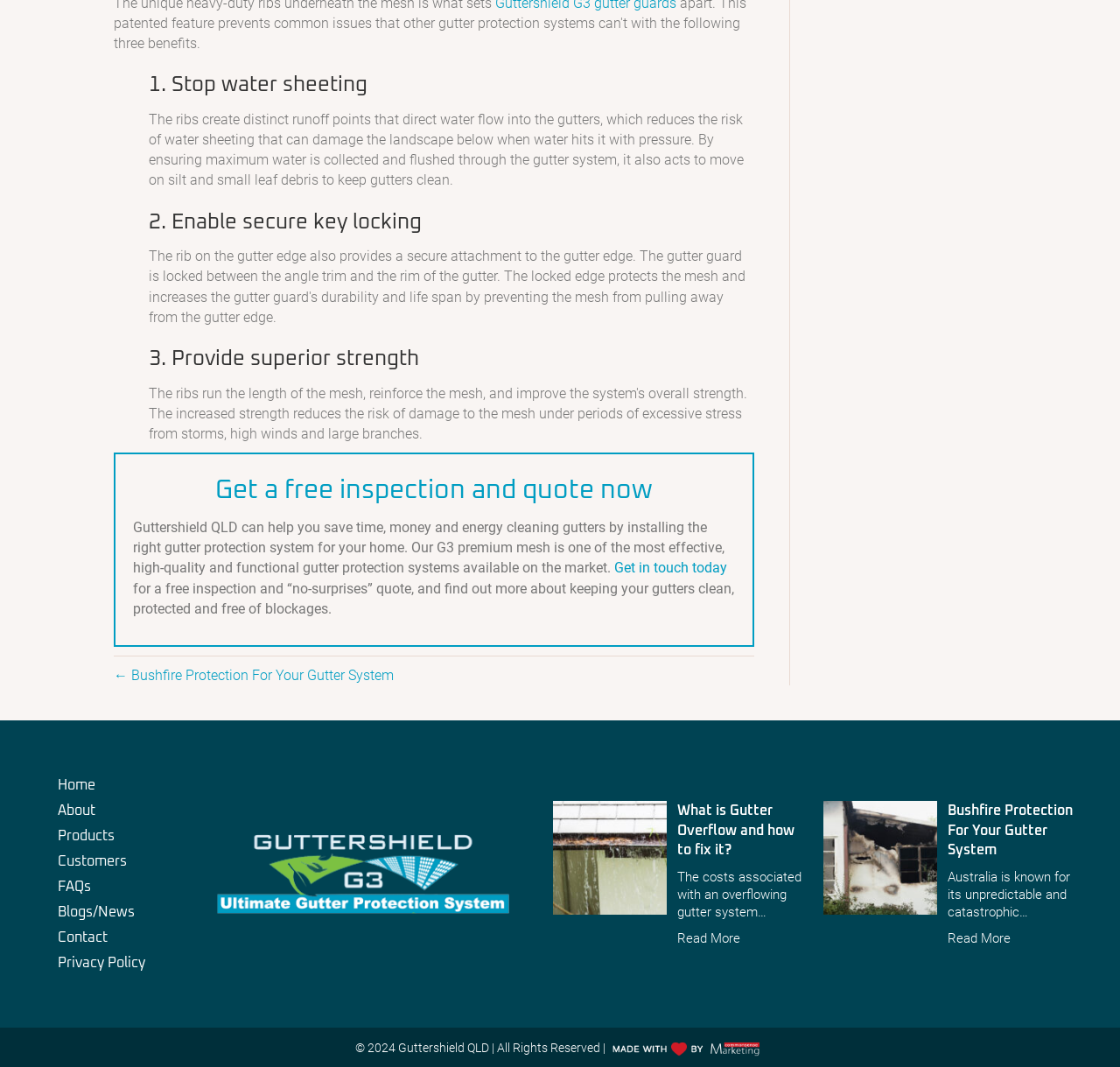Show the bounding box coordinates of the element that should be clicked to complete the task: "Read More about gutter overflow".

[0.604, 0.871, 0.661, 0.888]